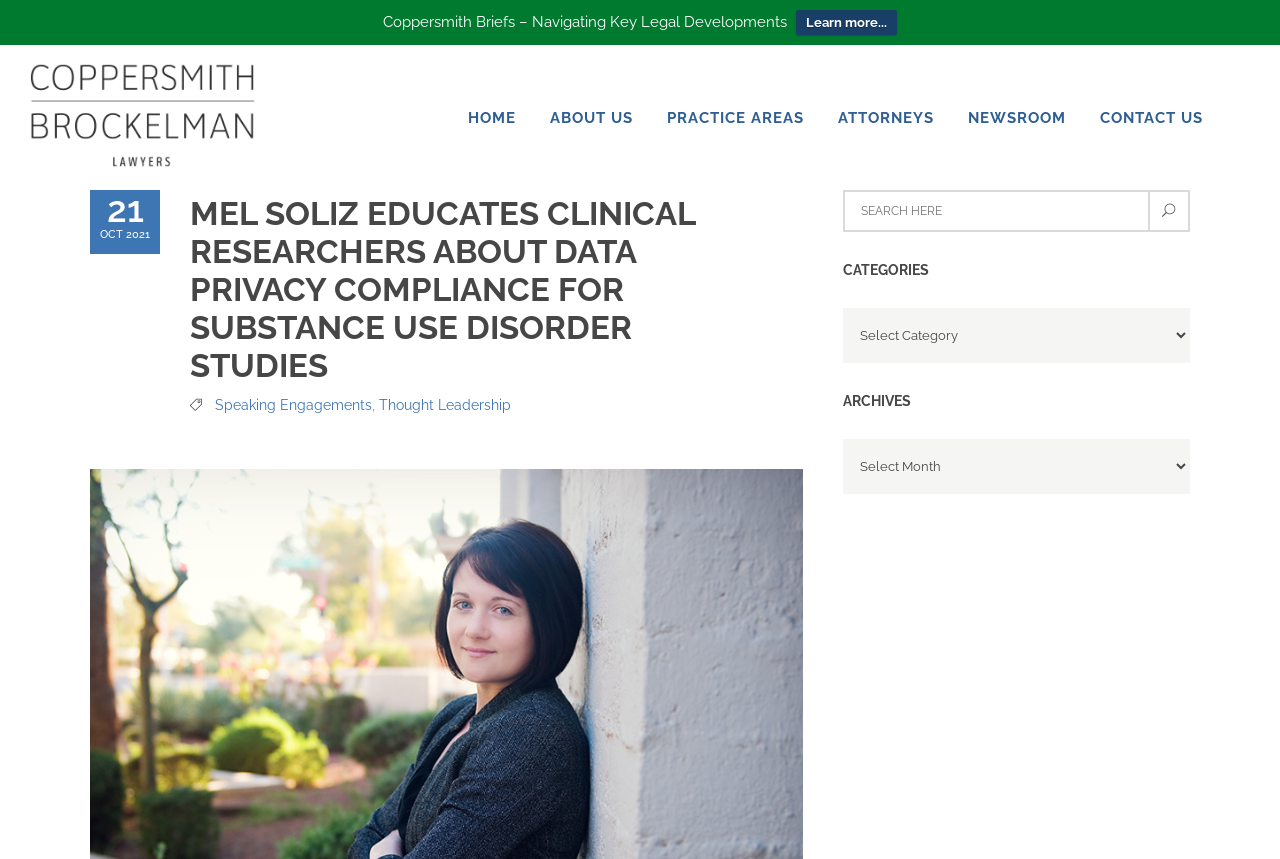Highlight the bounding box coordinates of the element that should be clicked to carry out the following instruction: "Sign up for newsletter". The coordinates must be given as four float numbers ranging from 0 to 1, i.e., [left, top, right, bottom].

[0.629, 0.868, 0.7, 0.915]